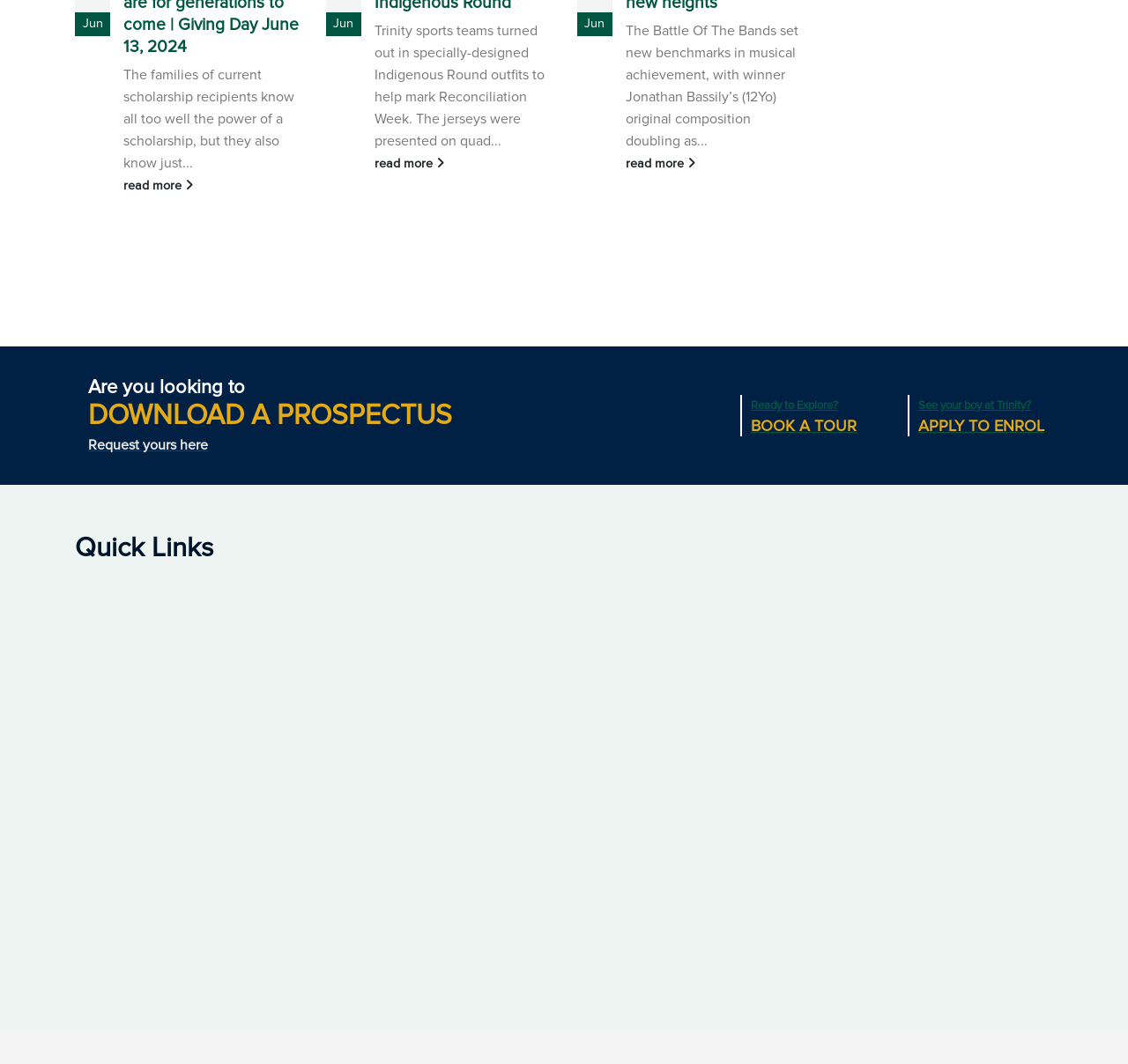Please locate the bounding box coordinates of the element's region that needs to be clicked to follow the instruction: "Download a prospectus". The bounding box coordinates should be provided as four float numbers between 0 and 1, i.e., [left, top, right, bottom].

[0.078, 0.375, 0.401, 0.407]